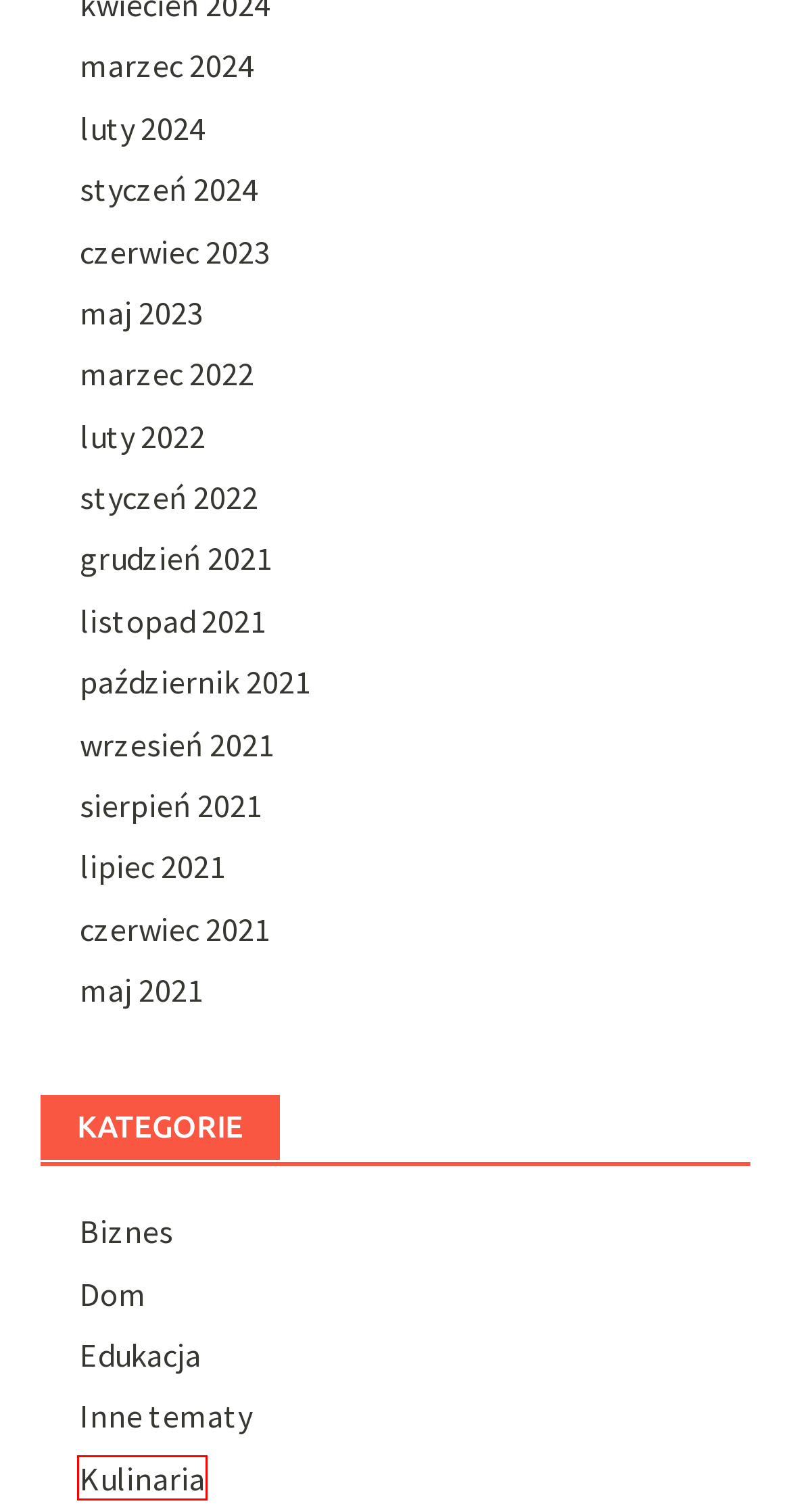You have been given a screenshot of a webpage, where a red bounding box surrounds a UI element. Identify the best matching webpage description for the page that loads after the element in the bounding box is clicked. Options include:
A. maj 2021 - ed2.pl
B. grudzień 2021 - ed2.pl
C. sierpień 2021 - ed2.pl
D. czerwiec 2023 - ed2.pl
E. Archiwa Kulinaria - ed2.pl
F. październik 2021 - ed2.pl
G. luty 2024 - ed2.pl
H. lipiec 2021 - ed2.pl

E